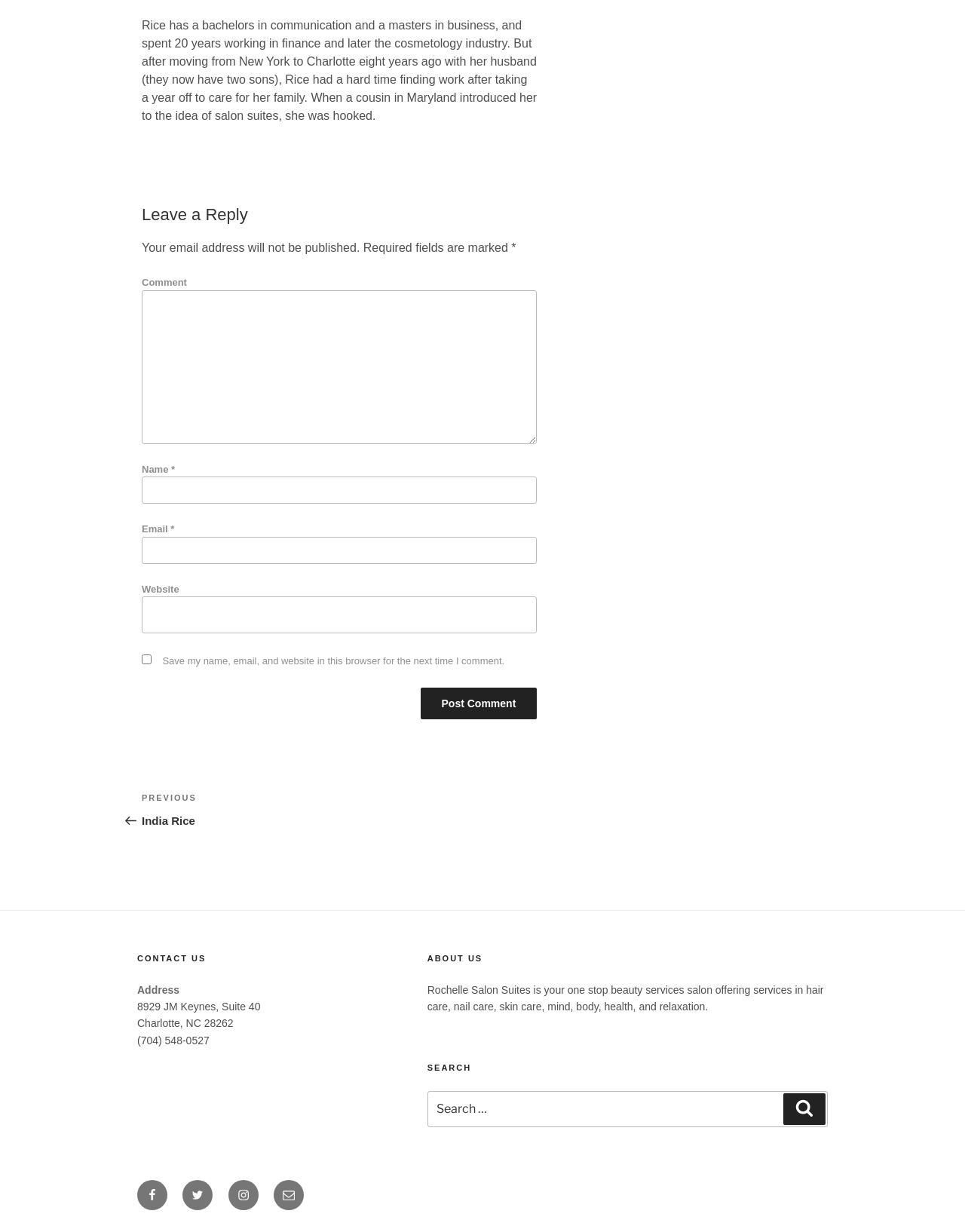Please locate the bounding box coordinates of the element that needs to be clicked to achieve the following instruction: "View Banana Facts". The coordinates should be four float numbers between 0 and 1, i.e., [left, top, right, bottom].

None